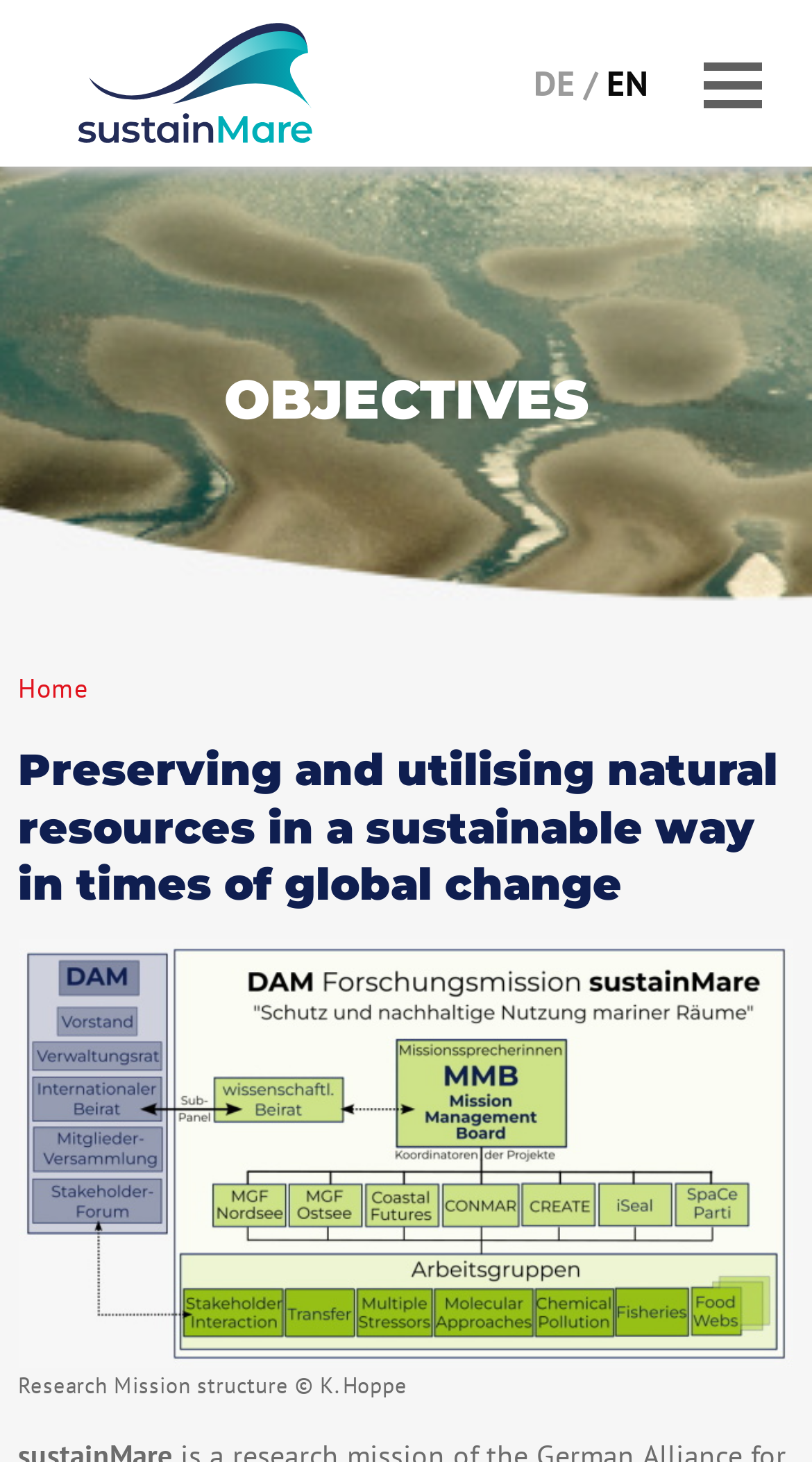Give an in-depth explanation of the webpage layout and content.

The webpage is titled "Objectives sustainMare" and features a prominent logo of Sustainmarea Web at the top left corner, which is a clickable link to the homepage. To the right of the logo, there is a language selection link "DE / EN" and a button labeled "OPEN NAV" that opens a menu.

Below the top navigation bar, a large background image spans the entire width of the page, depicting a wave. On top of this image, a heading "OBJECTIVES" is centered. 

Underneath the heading, there is a link to "Home" at the top left, followed by a longer heading that describes the objective of preserving and utilizing natural resources in a sustainable way in times of global change. This heading takes up most of the page width.

Below the heading, a graphical representation of the mission is displayed, taking up a significant portion of the page. At the very bottom of the page, there is a static text "Research Mission structure © K. Hoppe", which appears to be a copyright notice.